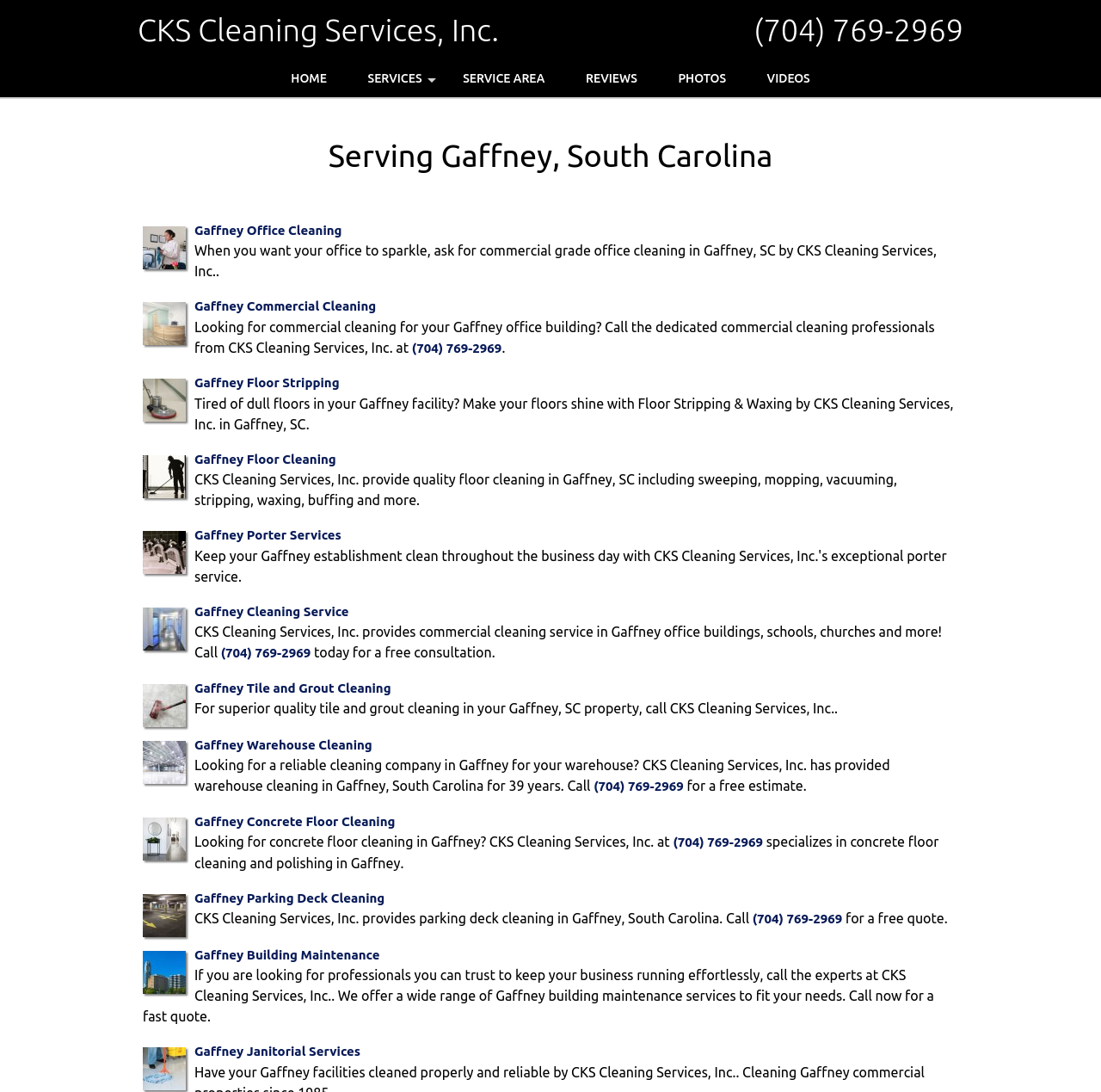Locate the bounding box coordinates of the region to be clicked to comply with the following instruction: "Check Gaffney Janitorial Services". The coordinates must be four float numbers between 0 and 1, in the form [left, top, right, bottom].

[0.177, 0.956, 0.327, 0.969]